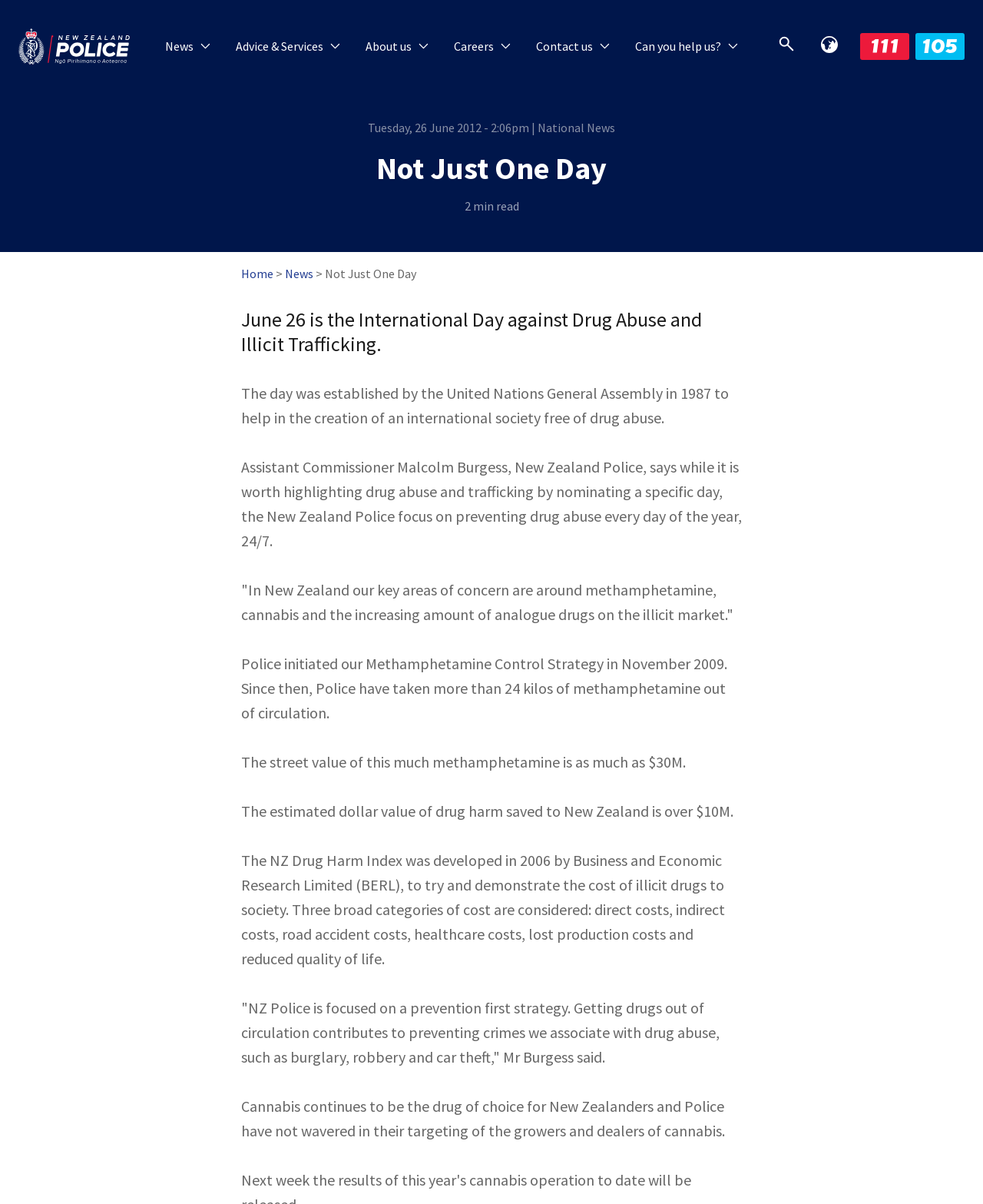Answer the question in one word or a short phrase:
What is the focus of New Zealand Police's strategy?

Prevention first